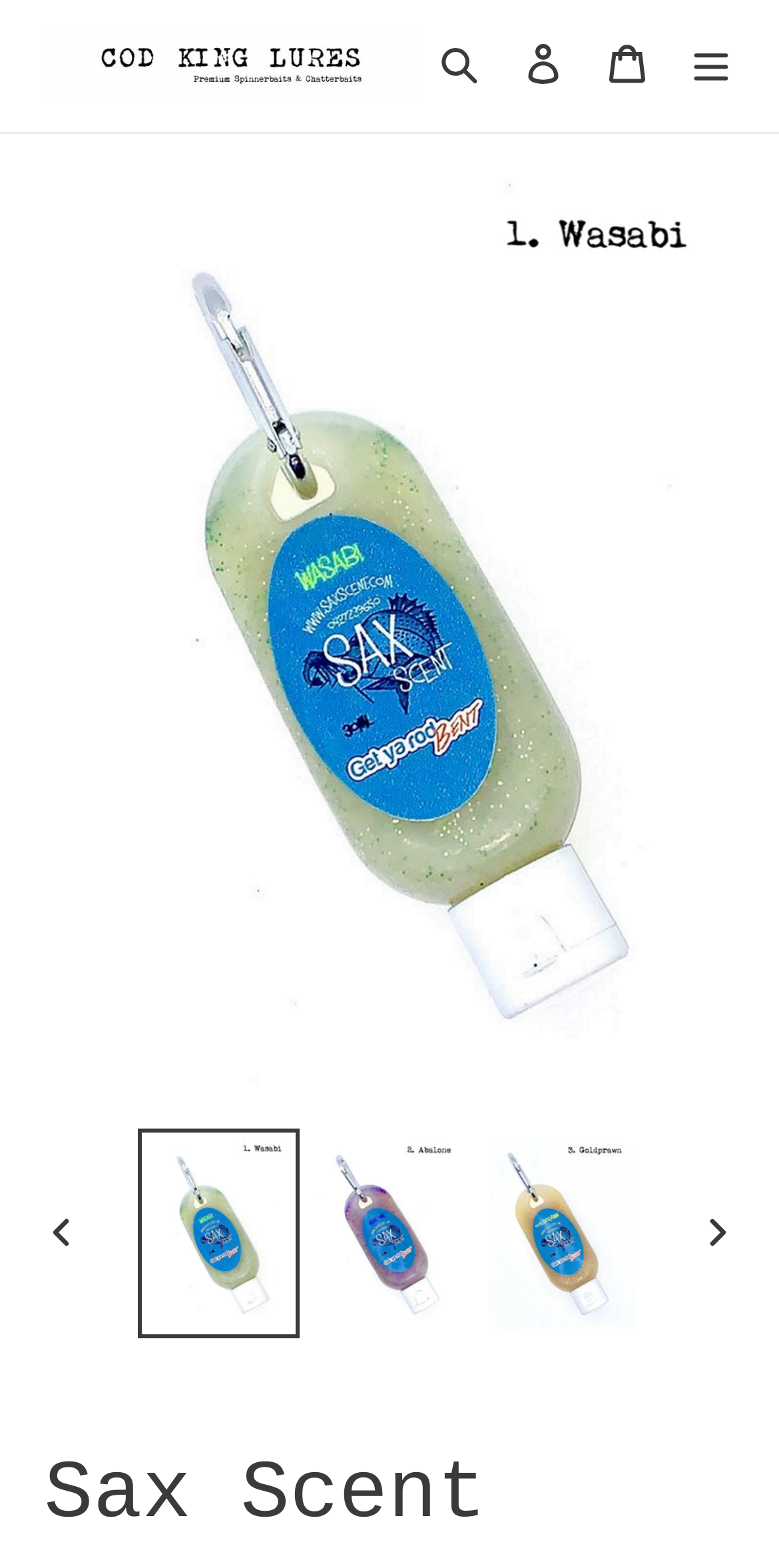Can you specify the bounding box coordinates of the area that needs to be clicked to fulfill the following instruction: "Click on the 'Search' button"?

[0.536, 0.012, 0.644, 0.072]